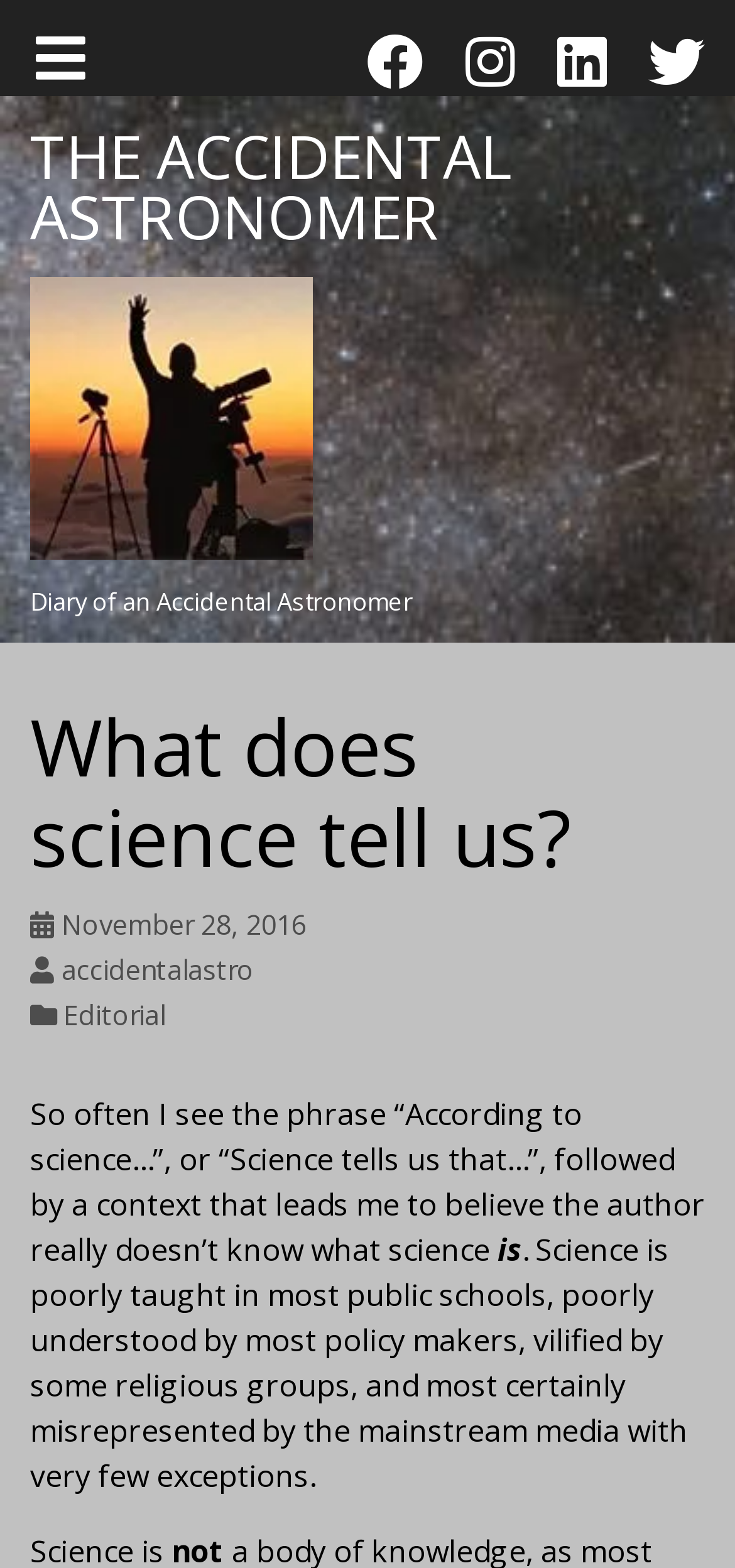Could you provide the bounding box coordinates for the portion of the screen to click to complete this instruction: "Visit Facebook page"?

[0.499, 0.019, 0.576, 0.061]